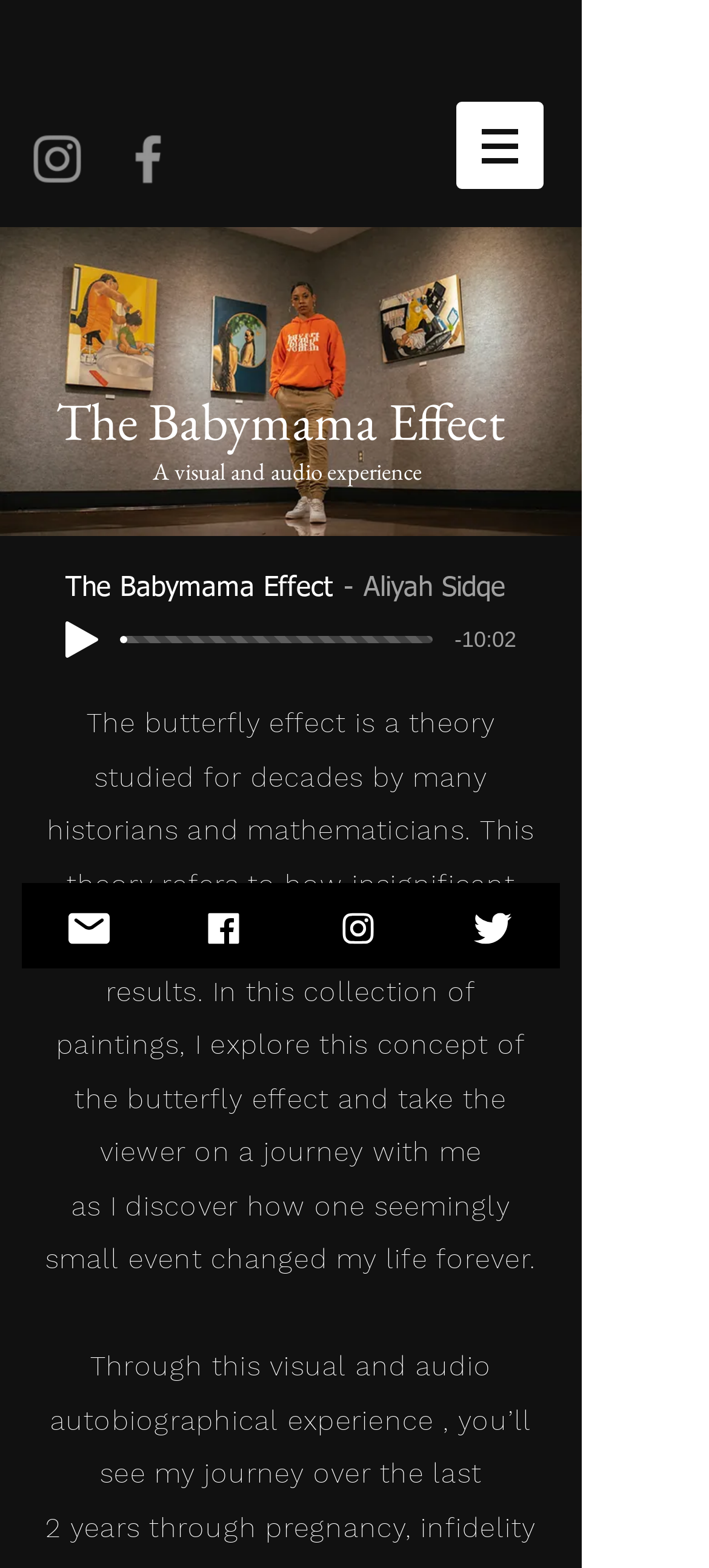How can you navigate to other pages on the site?
Provide a fully detailed and comprehensive answer to the question.

The answer can be found by looking at the navigation element with the button that has a popup menu, located at the top right of the page.